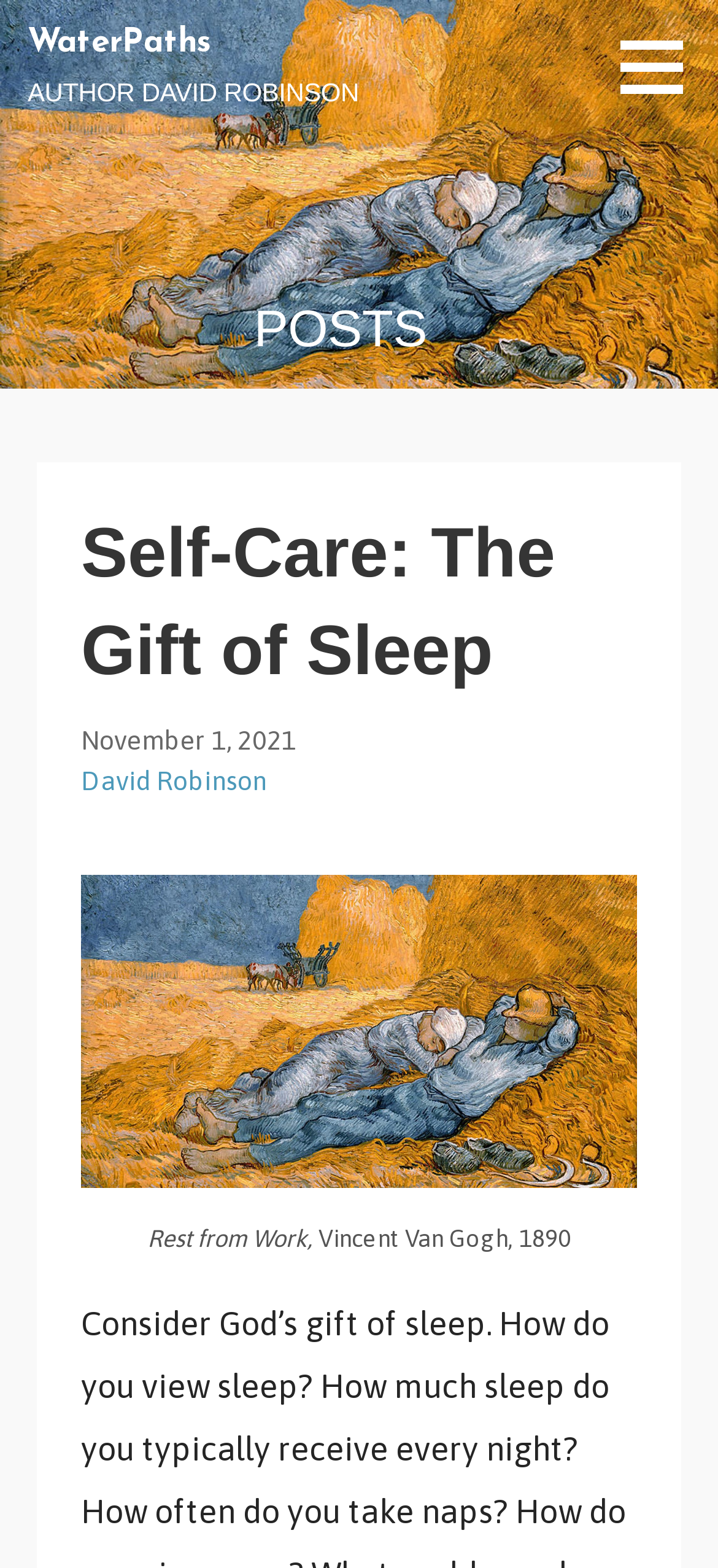Provide a thorough description of this webpage.

The webpage is about self-care, specifically the importance of sleep. At the top left, there is a link to "WaterPaths" and a static text displaying the author's name, "AUTHOR DAVID ROBINSON". On the top right, there is a button with no text. 

Below the top section, there is a heading titled "POSTS" that spans almost the entire width of the page. Underneath the "POSTS" heading, there is a section dedicated to a specific post. This section has a heading titled "Self-Care: The Gift of Sleep" and a static text displaying the date "November 1, 2021". 

To the right of the date, there is a link to the author's name, "David Robinson". Below the author's name, there is a figure with a caption. The caption consists of two lines of text: "Rest from Work," and "Vincent Van Gogh, 1890". The figure and its caption take up a significant portion of the page.